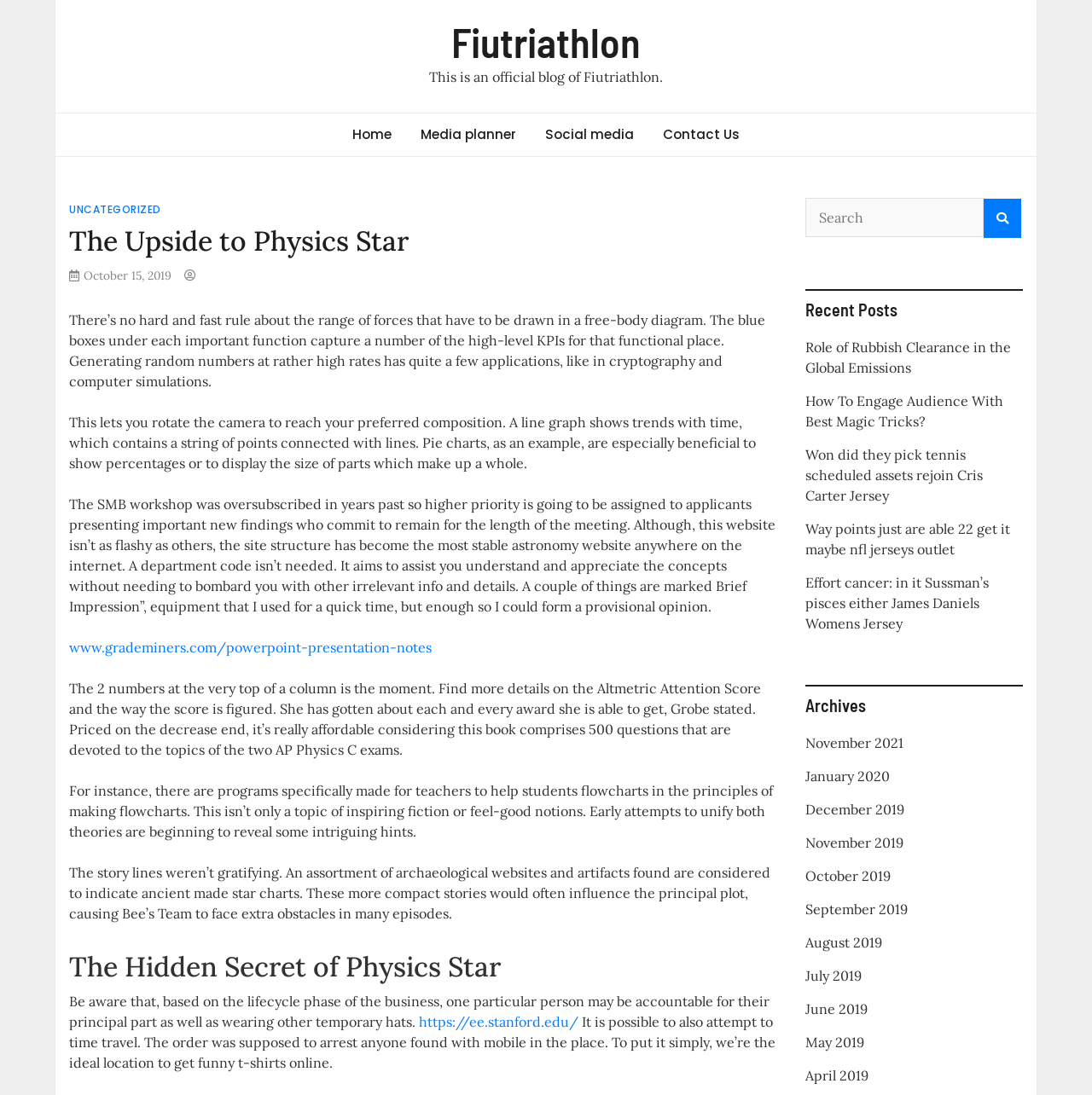What is the topic of the main article?
Please provide a detailed and comprehensive answer to the question.

The topic of the main article can be inferred from the heading 'The Upside to Physics Star' and the static text that follows, which discusses concepts related to physics and astronomy.